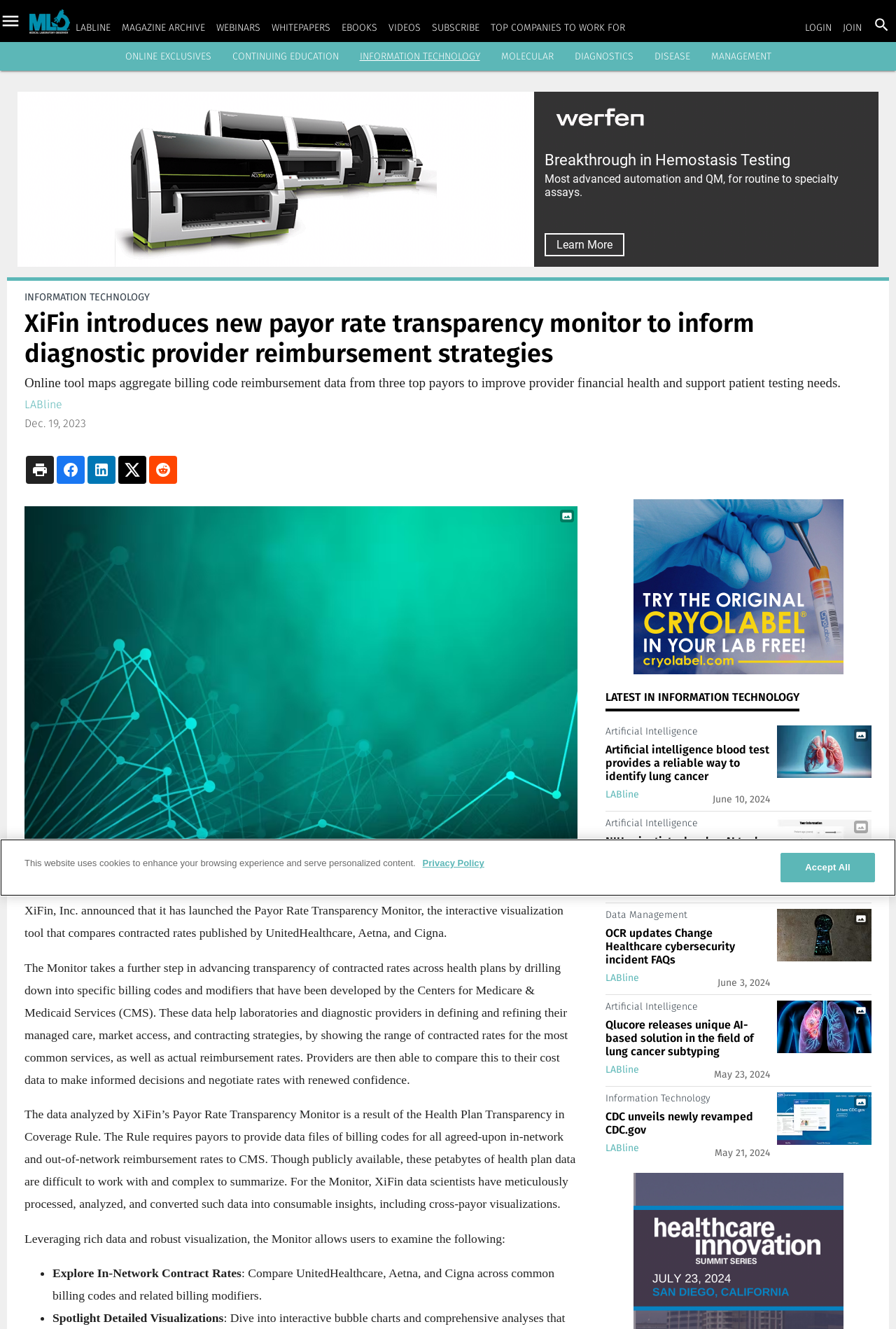Use a single word or phrase to answer the following:
How many top payors are used to map aggregate billing code reimbursement data?

Three